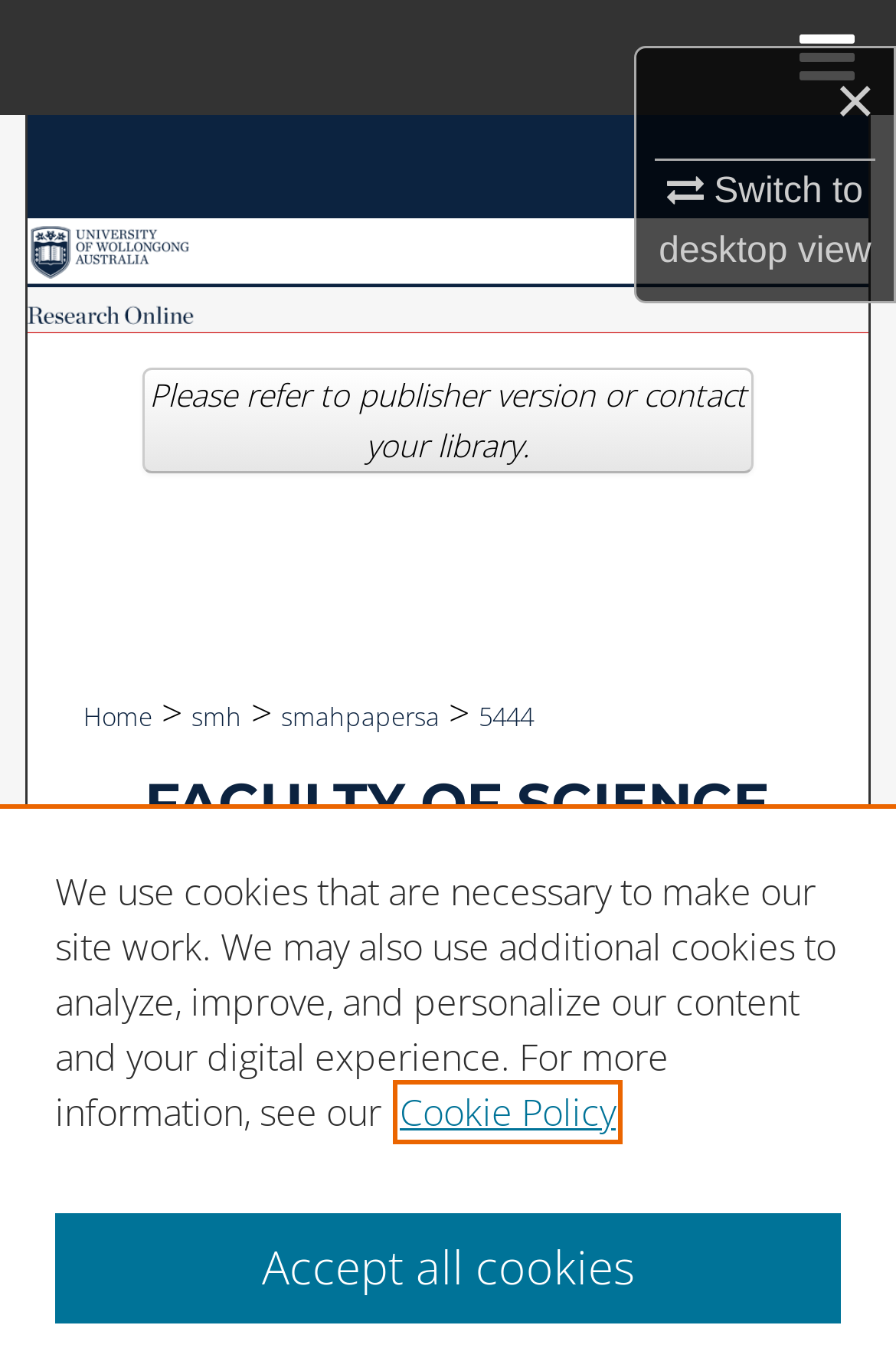Provide the bounding box coordinates of the UI element this sentence describes: "Accept all cookies".

[0.062, 0.9, 0.938, 0.982]